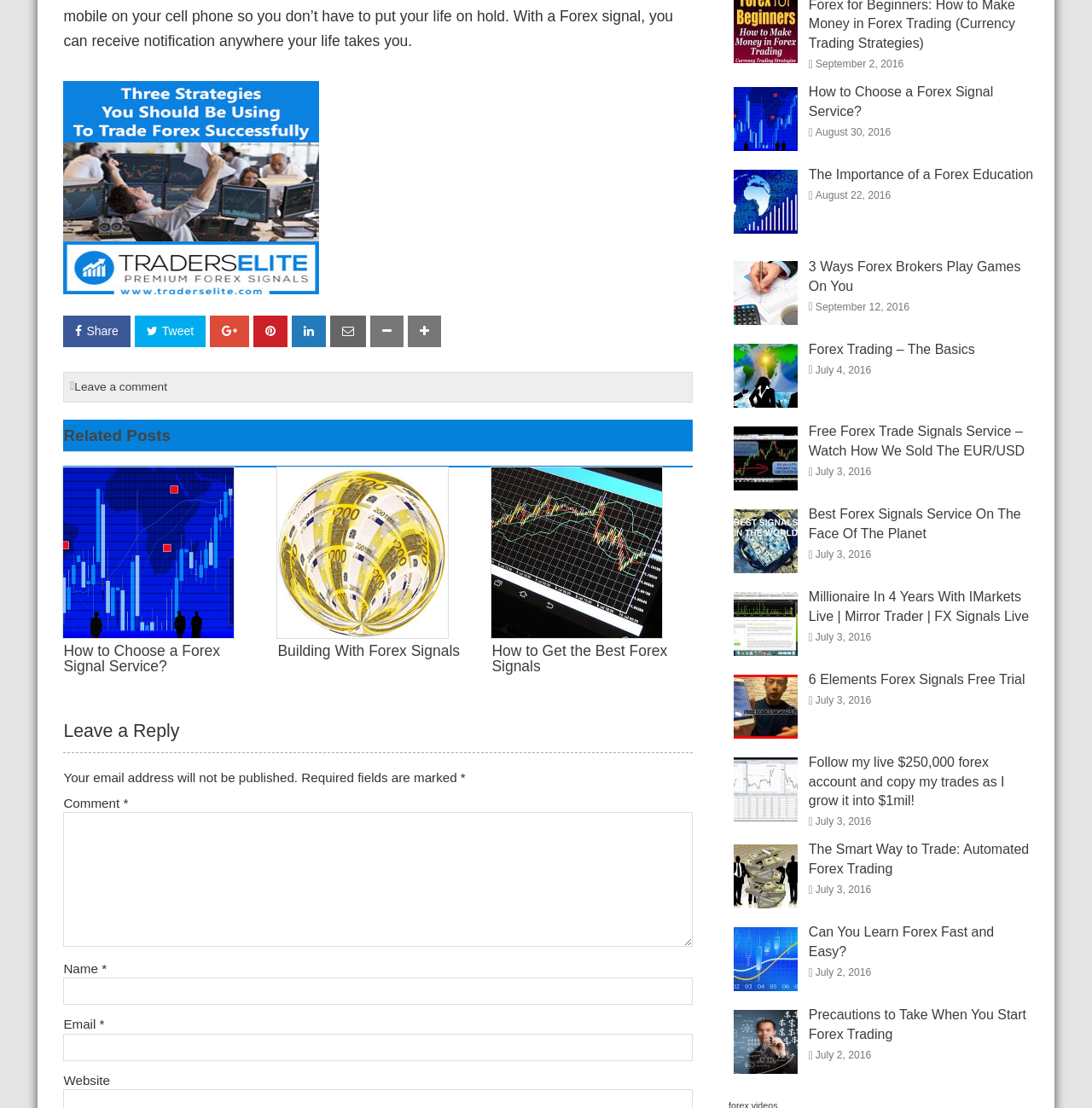Locate the bounding box coordinates of the clickable element to fulfill the following instruction: "Click on the 'How to Choose a Forex Signal Service?' link". Provide the coordinates as four float numbers between 0 and 1 in the format [left, top, right, bottom].

[0.058, 0.58, 0.201, 0.609]